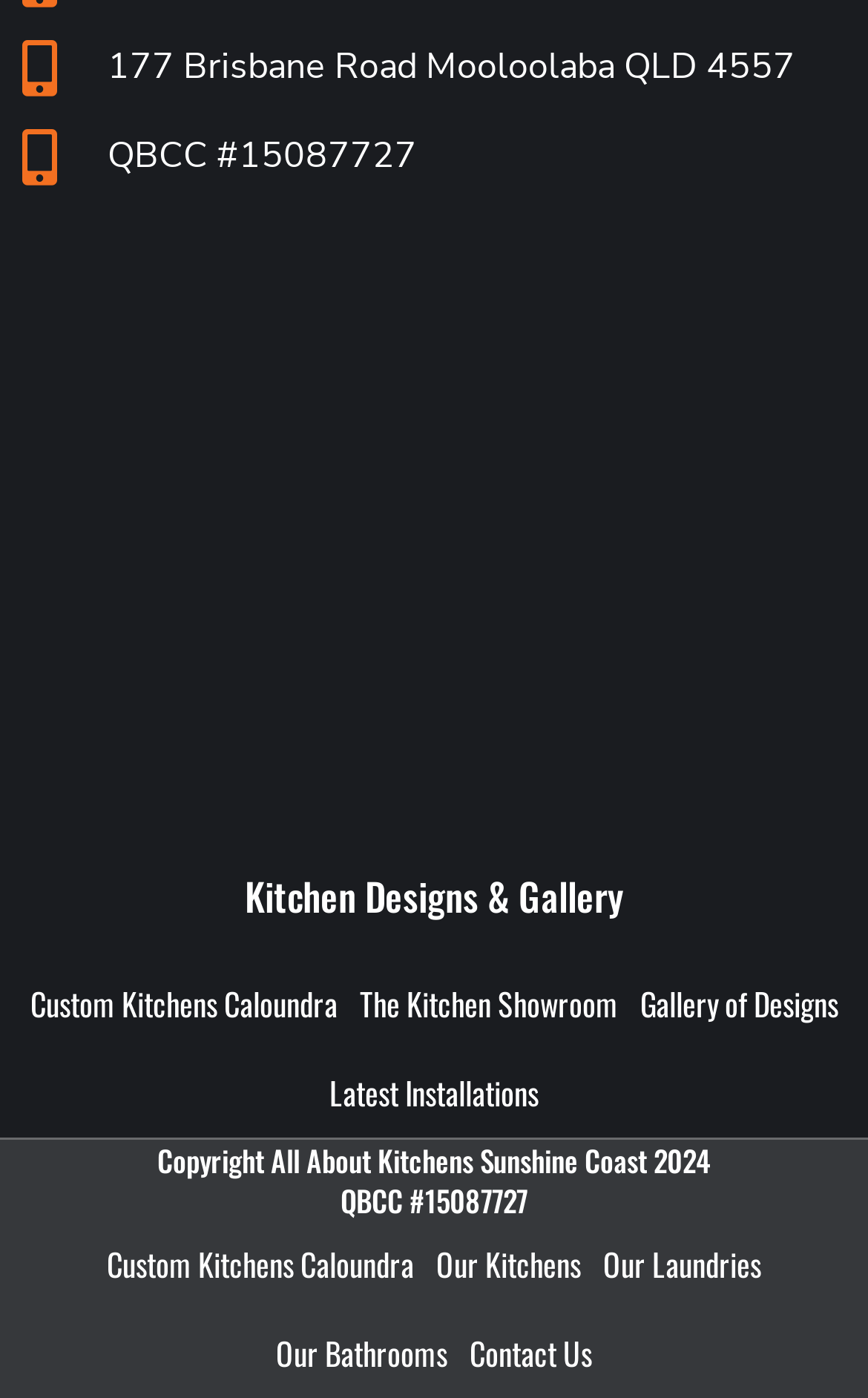What is the name of the page that can be accessed by clicking the 'Our Kitchens' link?
Using the information from the image, give a concise answer in one word or a short phrase.

Our Kitchens